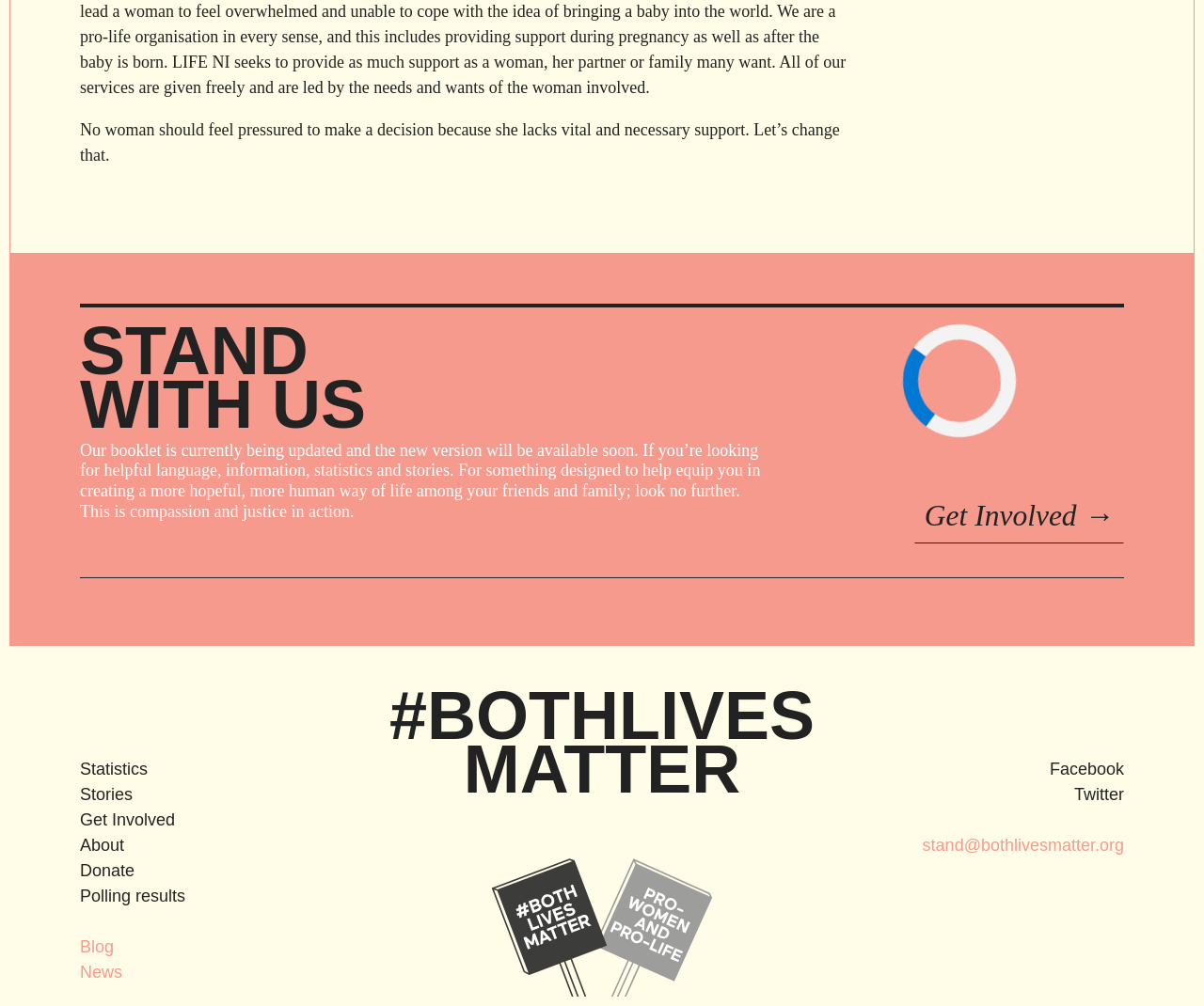Provide a thorough and detailed response to the question by examining the image: 
What is the name of the organization or campaign?

The heading '#BOTHLIVES MATTER' suggests that the name of the organization or campaign is Both Lives Matter.